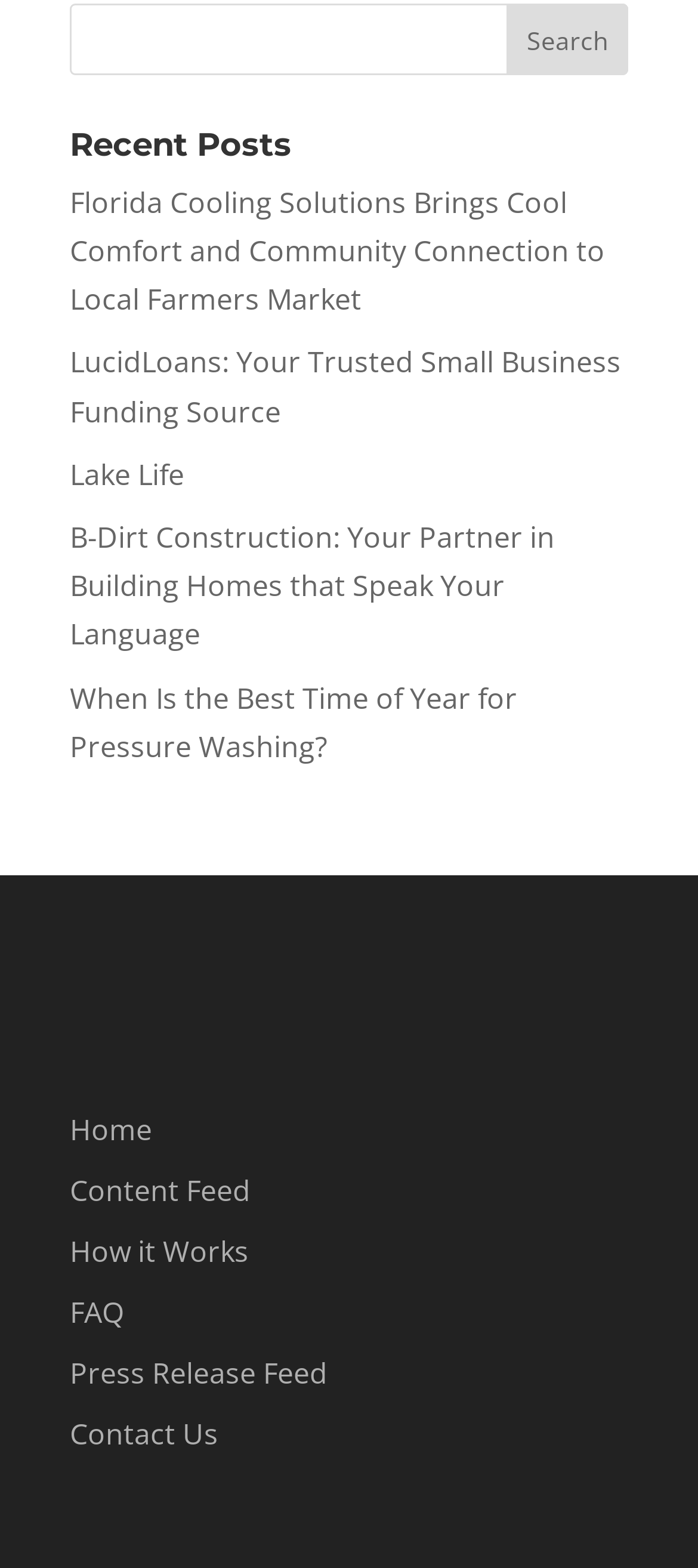Given the element description "Press Release Feed", identify the bounding box of the corresponding UI element.

[0.1, 0.864, 0.469, 0.889]